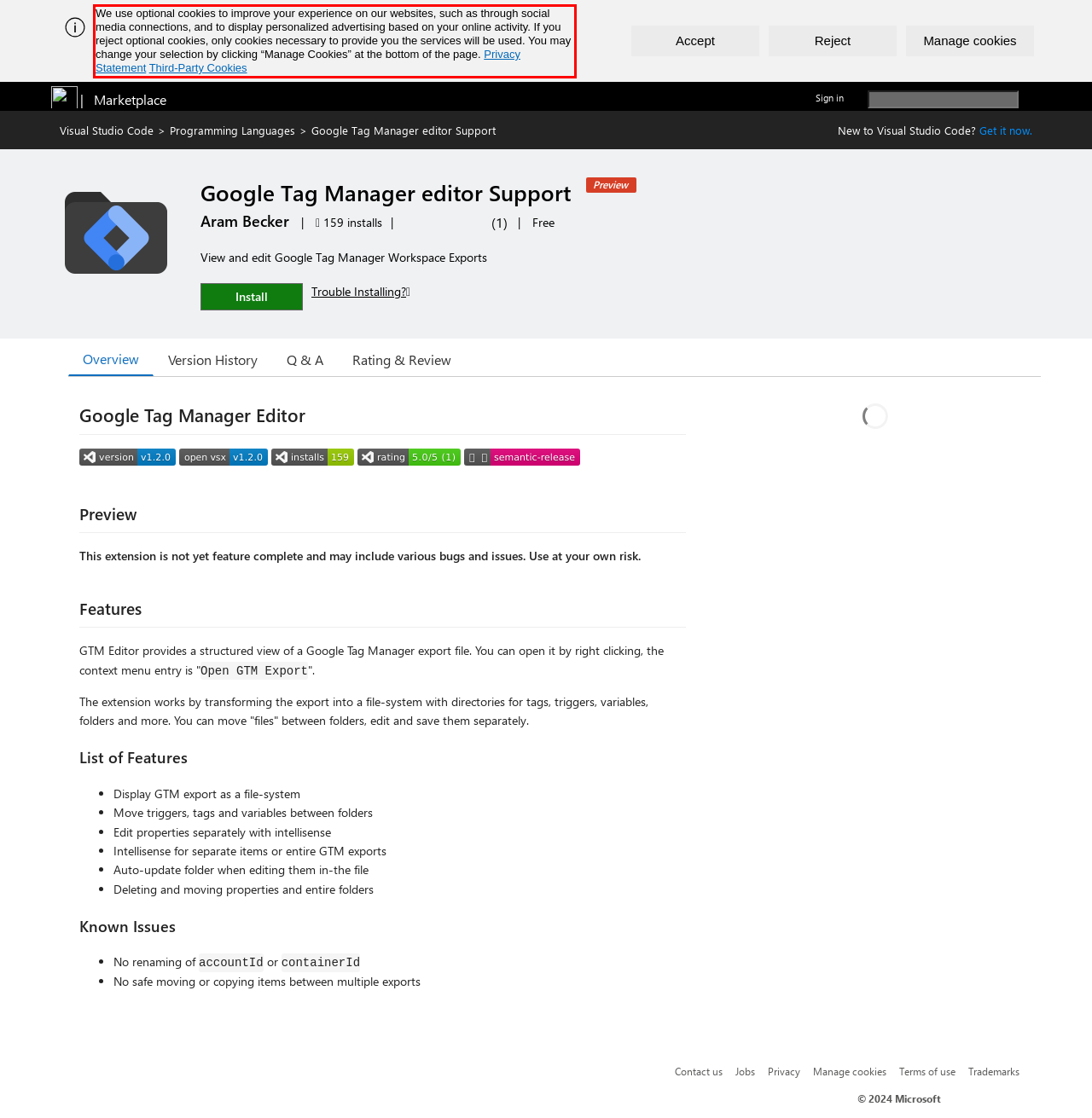Examine the webpage screenshot and use OCR to obtain the text inside the red bounding box.

We use optional cookies to improve your experience on our websites, such as through social media connections, and to display personalized advertising based on your online activity. If you reject optional cookies, only cookies necessary to provide you the services will be used. You may change your selection by clicking “Manage Cookies” at the bottom of the page. Privacy Statement Third-Party Cookies